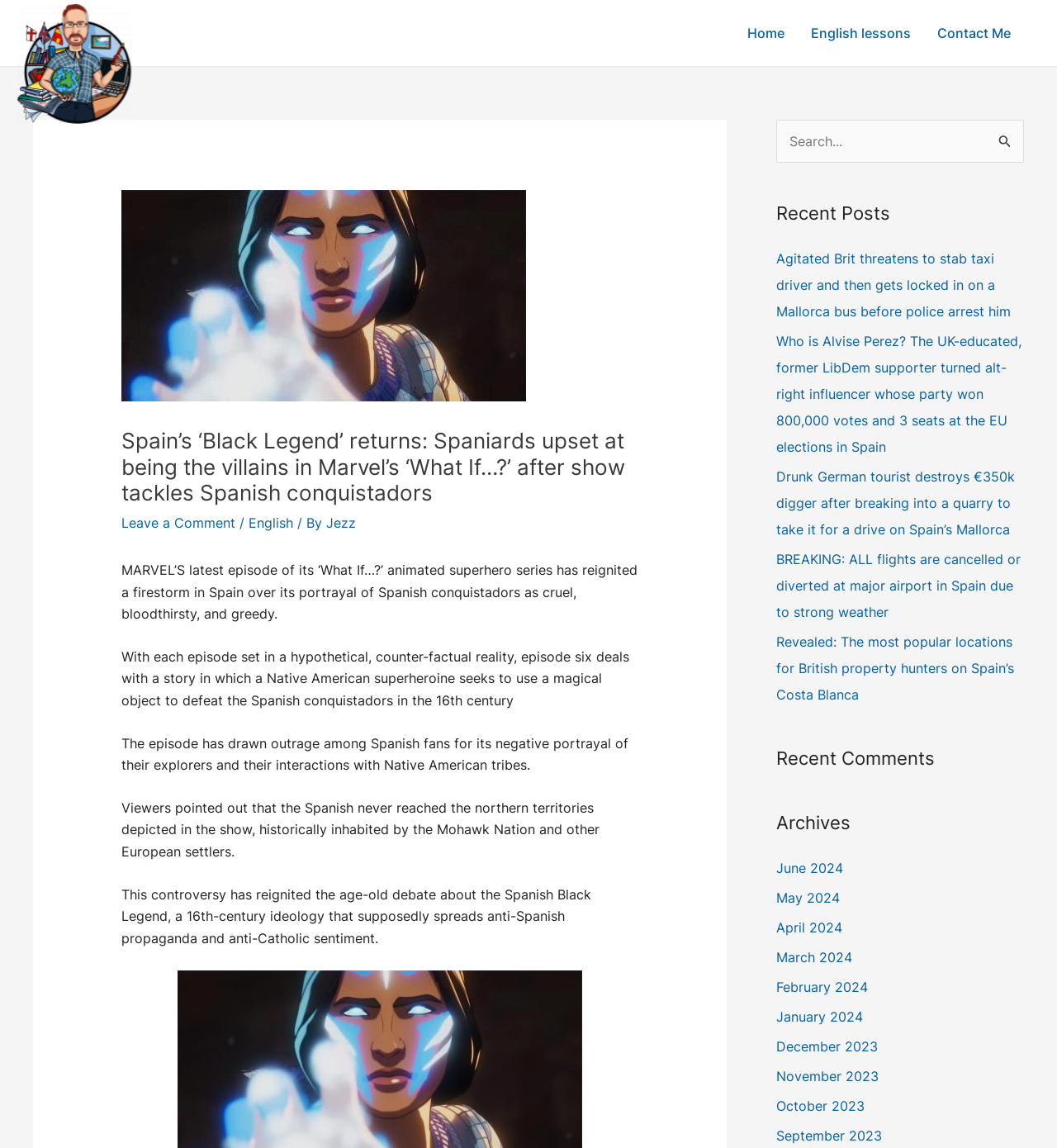How many links are in the 'Recent Posts' section?
Please provide a detailed and thorough answer to the question.

The answer can be found by counting the number of links in the 'Recent Posts' section, which starts with the heading 'Recent Posts' and contains links to various articles, such as 'Agitated Brit threatens to stab taxi driver and then gets locked in on a Mallorca bus before police arrest him' and 'Revealed: The most popular locations for British property hunters on Spain’s Costa Blanca'.